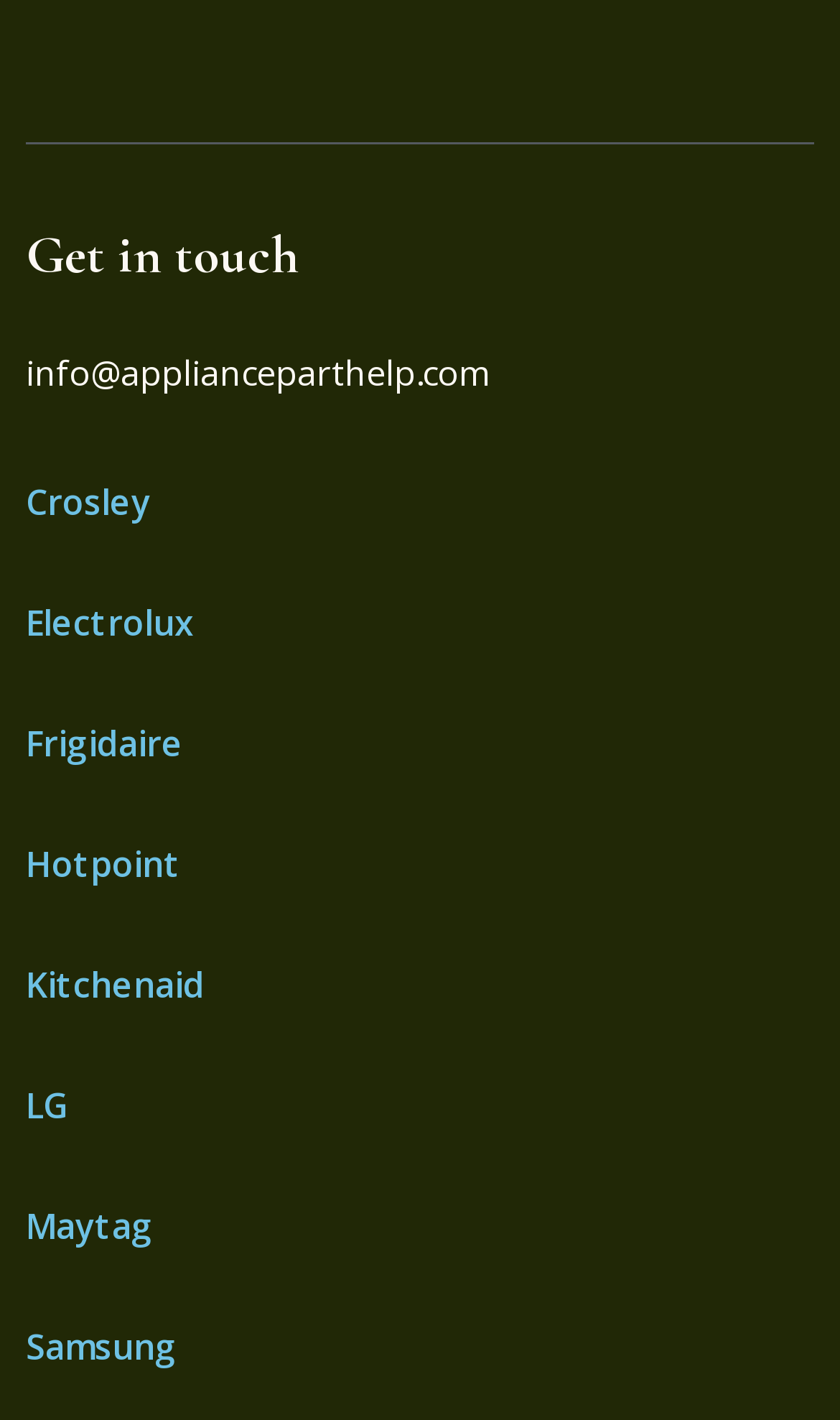Please locate the bounding box coordinates for the element that should be clicked to achieve the following instruction: "Explore Frigidaire products". Ensure the coordinates are given as four float numbers between 0 and 1, i.e., [left, top, right, bottom].

[0.031, 0.507, 0.218, 0.54]